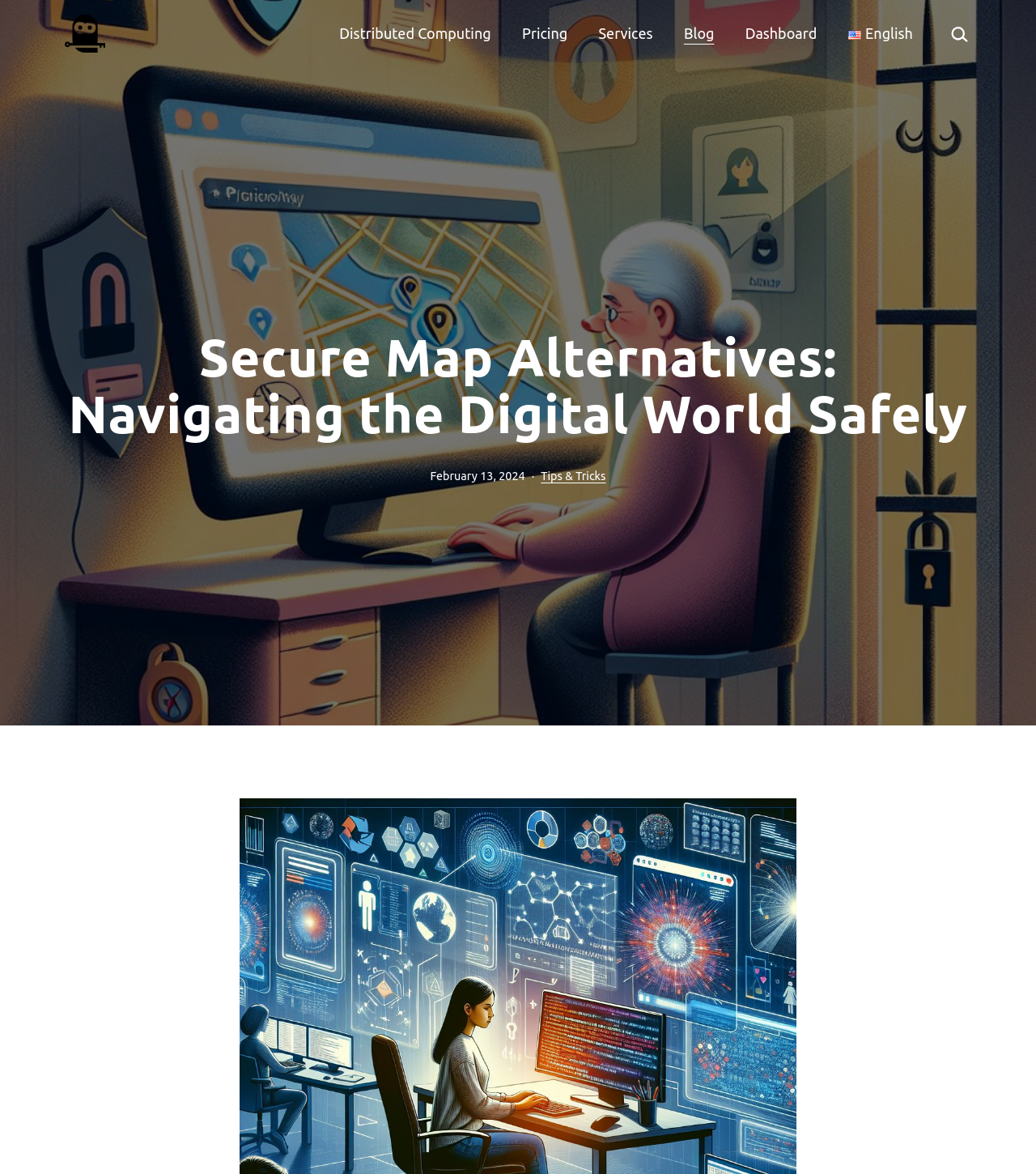What is the date of publication?
Identify the answer in the screenshot and reply with a single word or phrase.

February 13, 2024